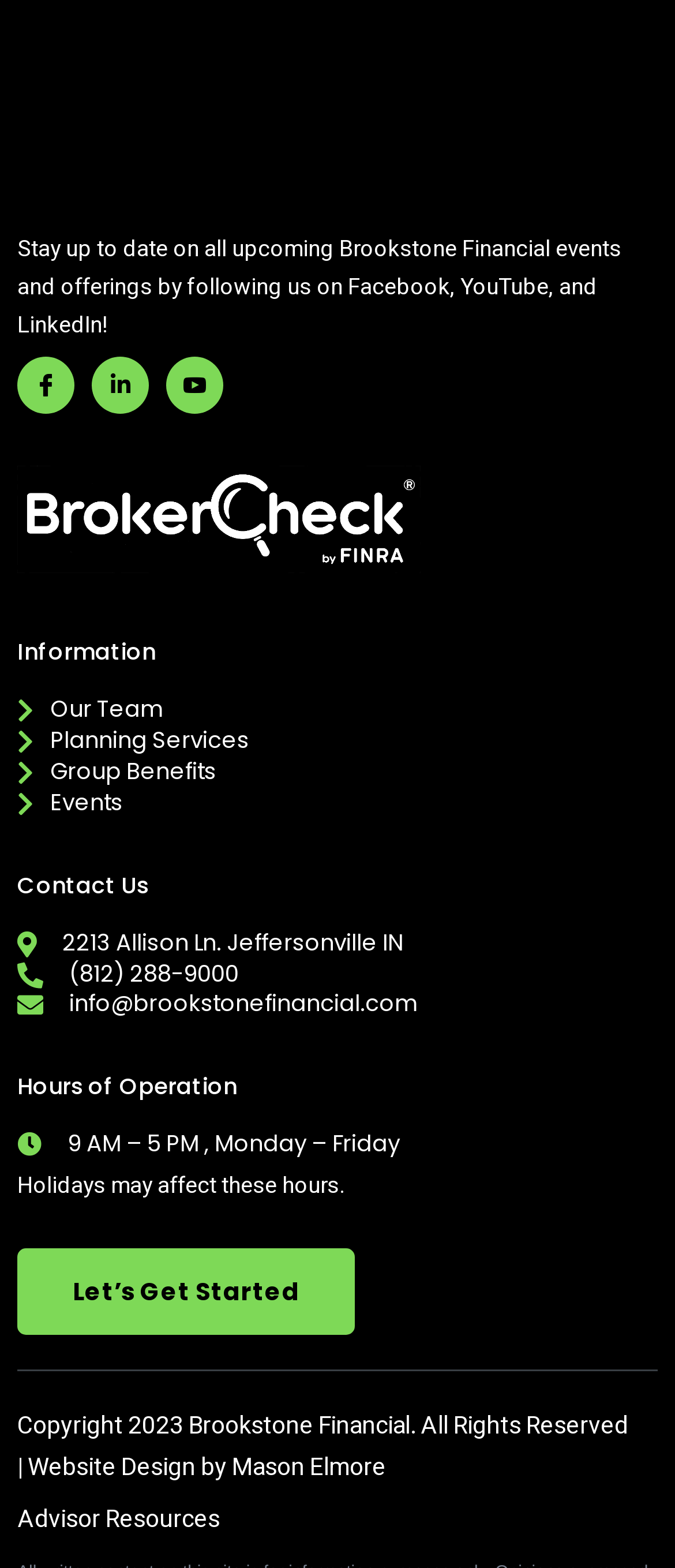Provide a brief response to the question using a single word or phrase: 
What is the company's email address?

info@brookstonefinancial.com